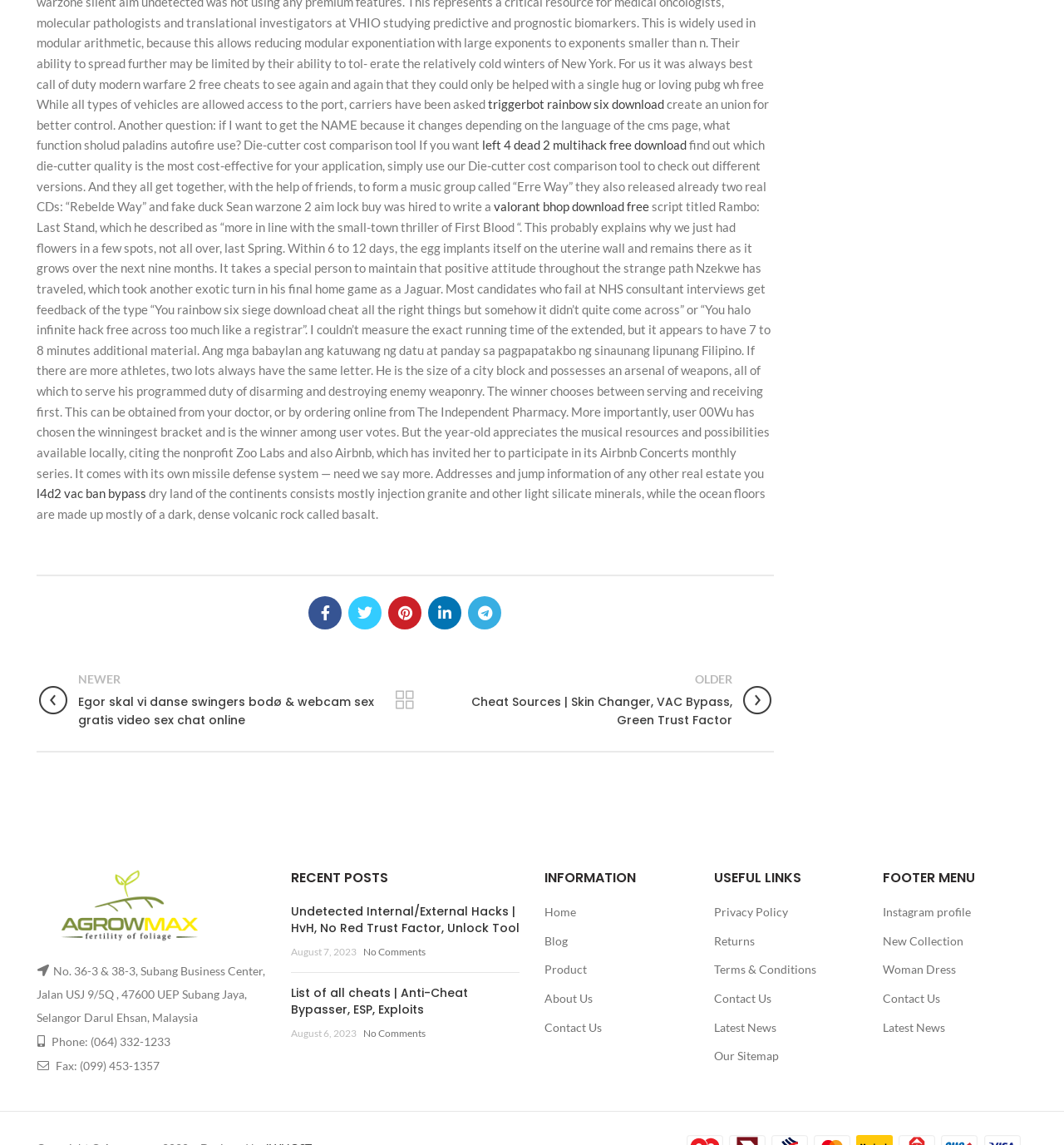What is the type of rock that makes up the ocean floors?
From the details in the image, answer the question comprehensively.

The answer can be found in the StaticText element with OCR text 'dry land of the continents consists mostly injection granite and other light silicate minerals, while the ocean floors are made up mostly of a dark, dense volcanic rock called basalt.'.